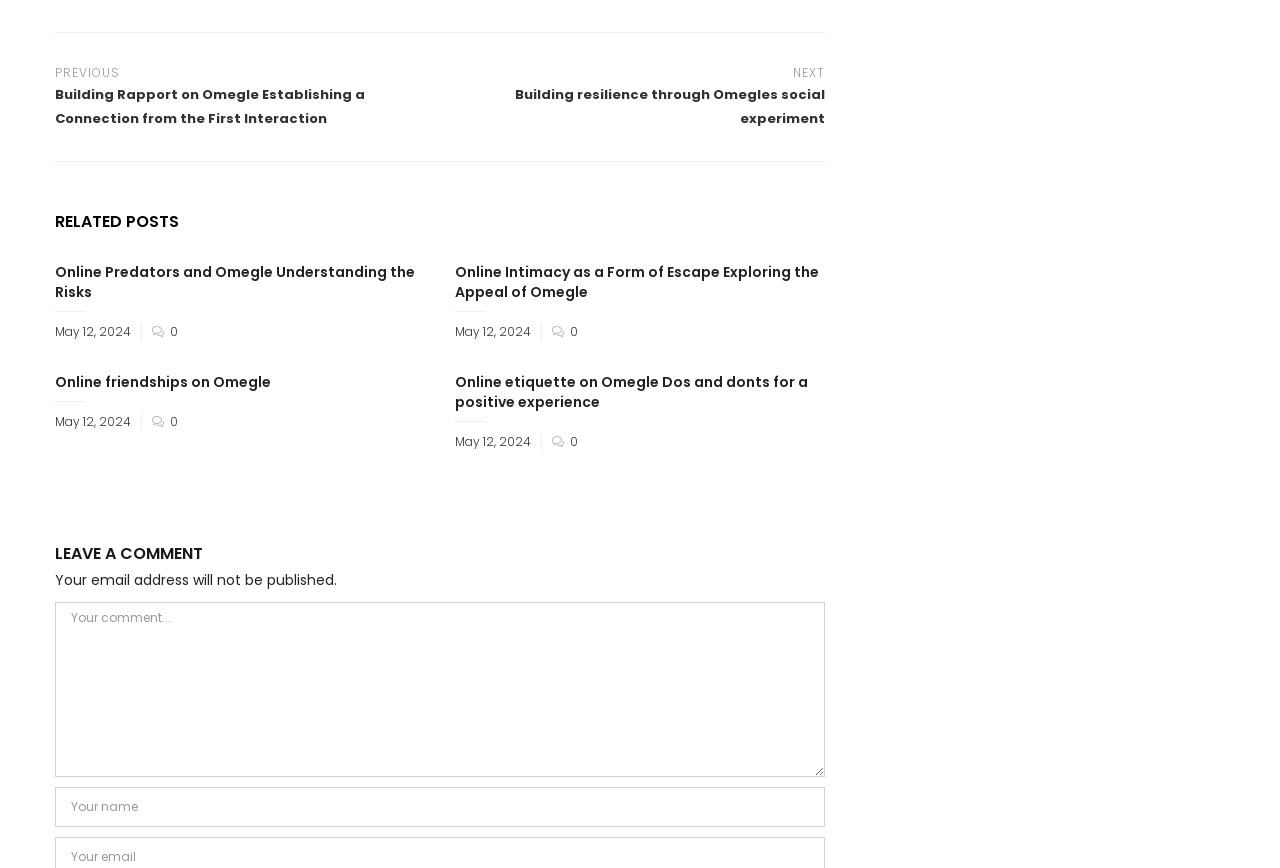Give a one-word or short phrase answer to the question: 
How many related posts are there?

5